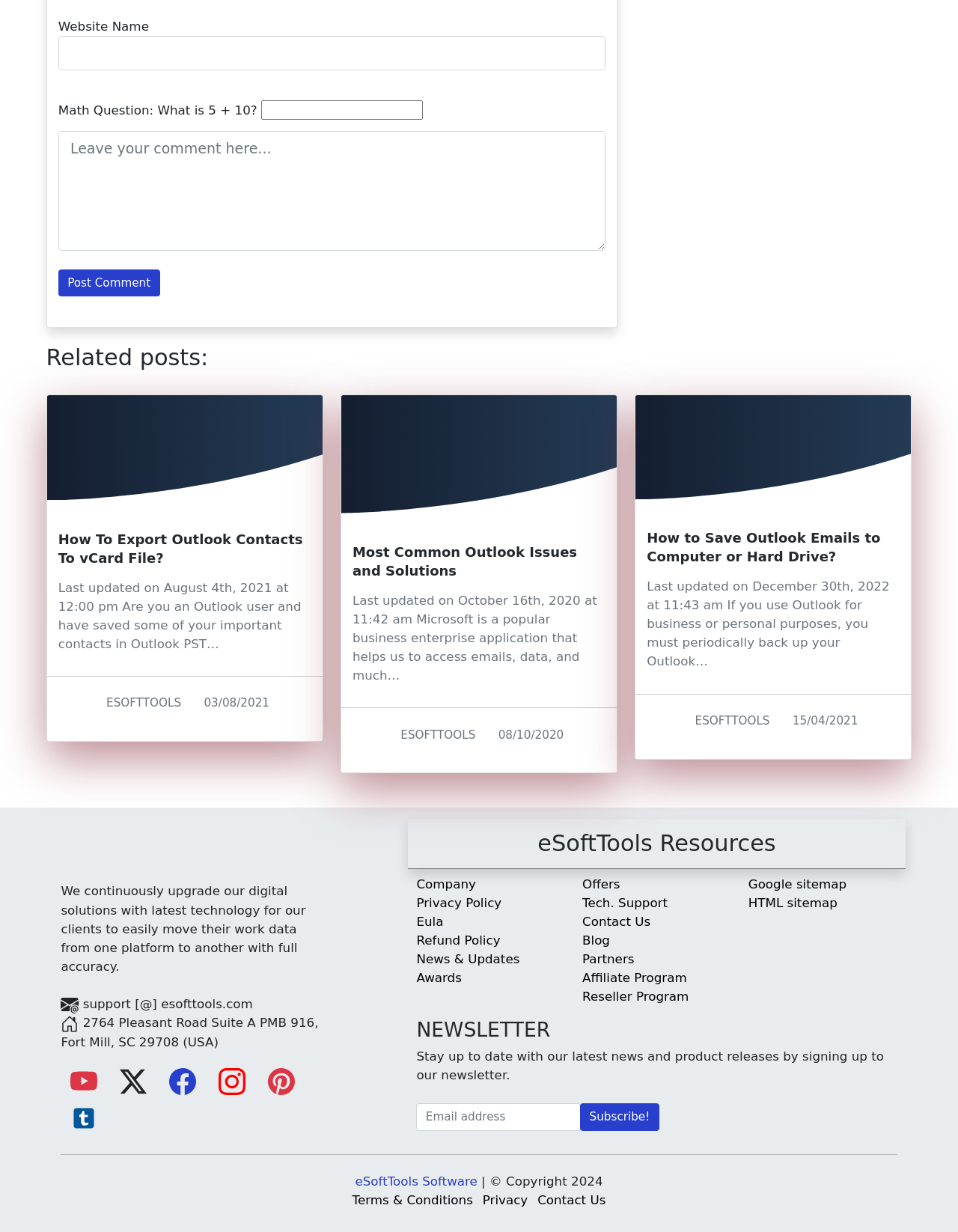Provide the bounding box coordinates of the HTML element this sentence describes: "Bronx".

None